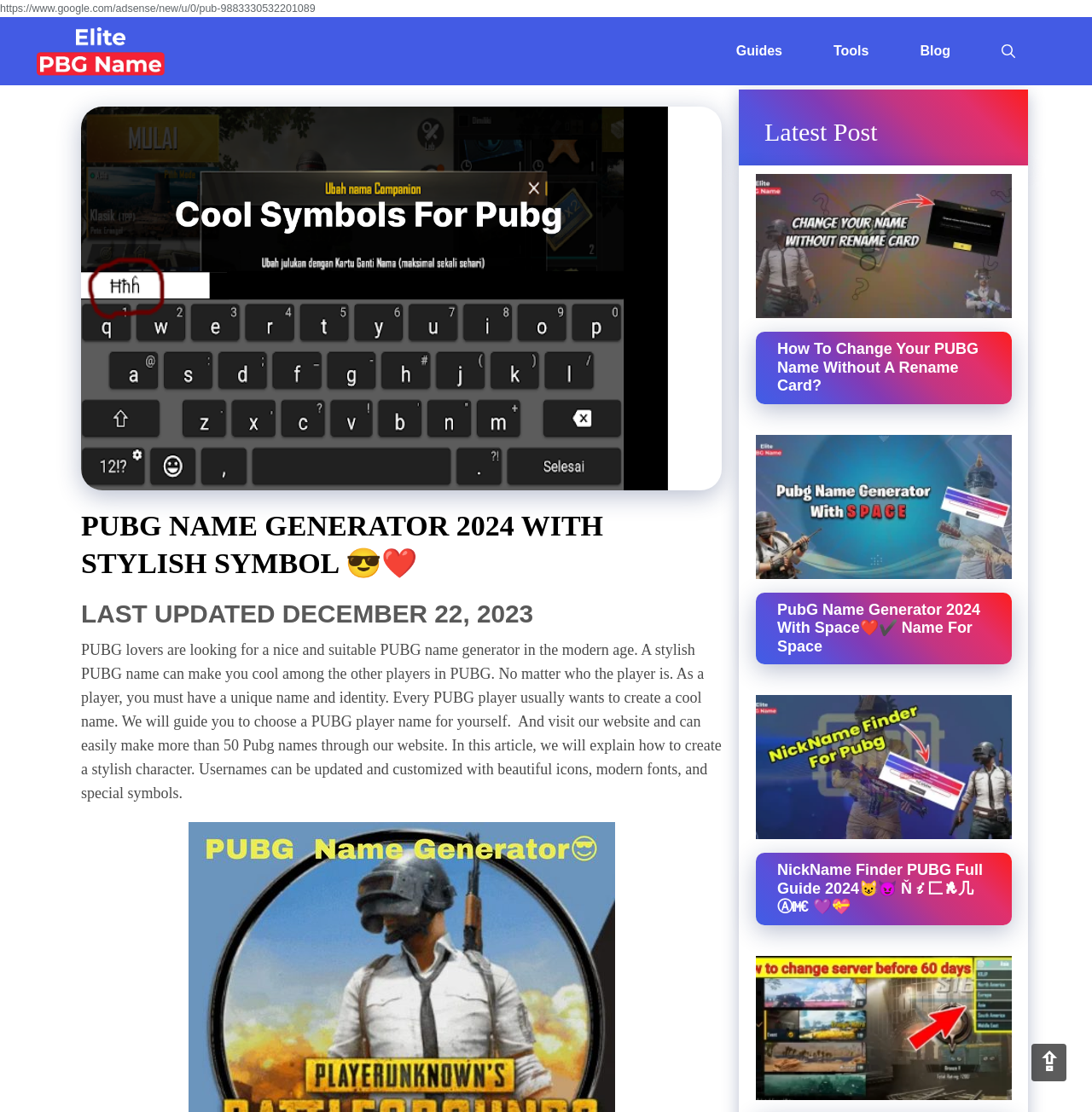Given the description: "aria-label="Open search"", determine the bounding box coordinates of the UI element. The coordinates should be formatted as four float numbers between 0 and 1, [left, top, right, bottom].

[0.894, 0.038, 0.953, 0.054]